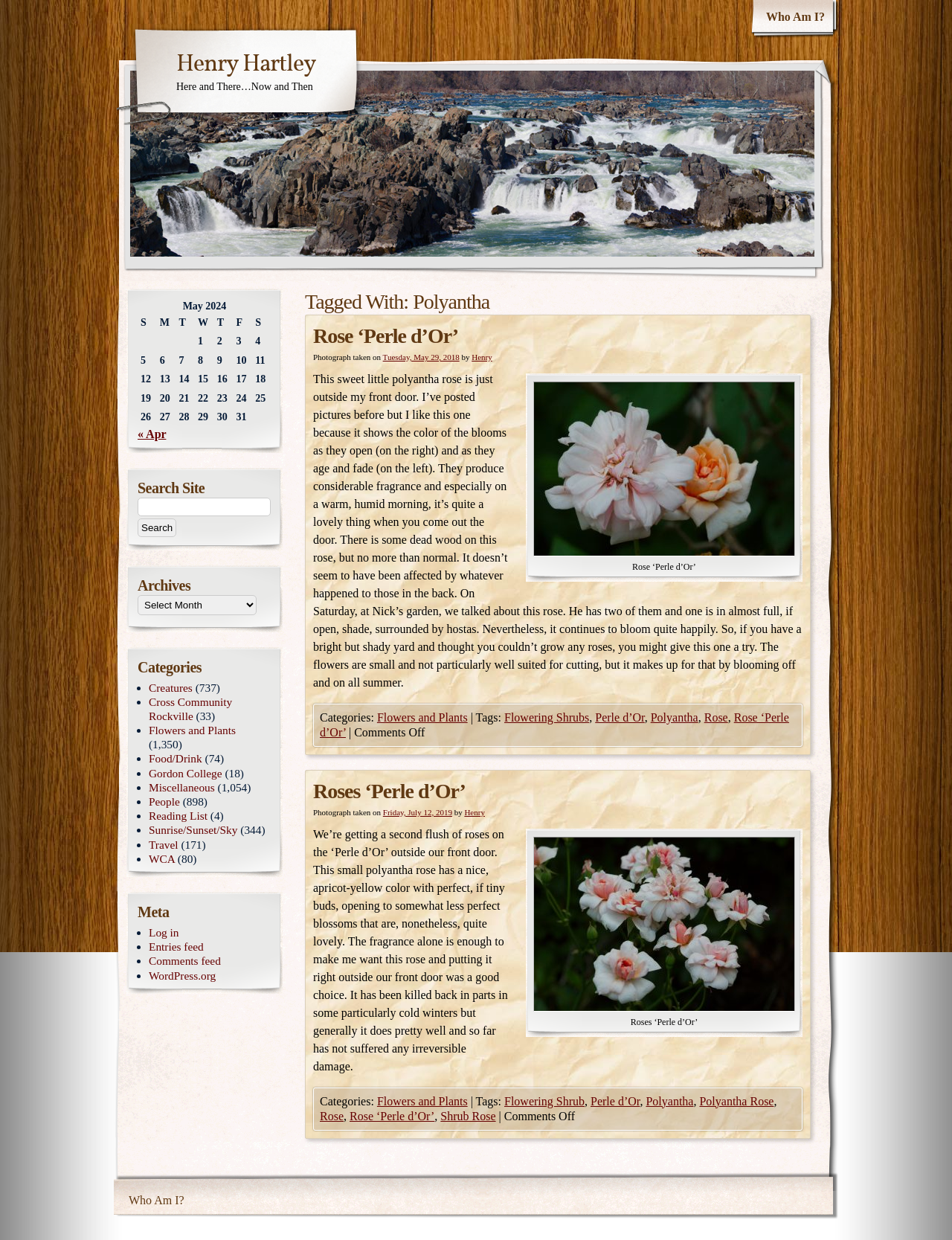Select the bounding box coordinates of the element I need to click to carry out the following instruction: "Read 'Tagged With: Polyantha' heading".

[0.32, 0.233, 0.852, 0.254]